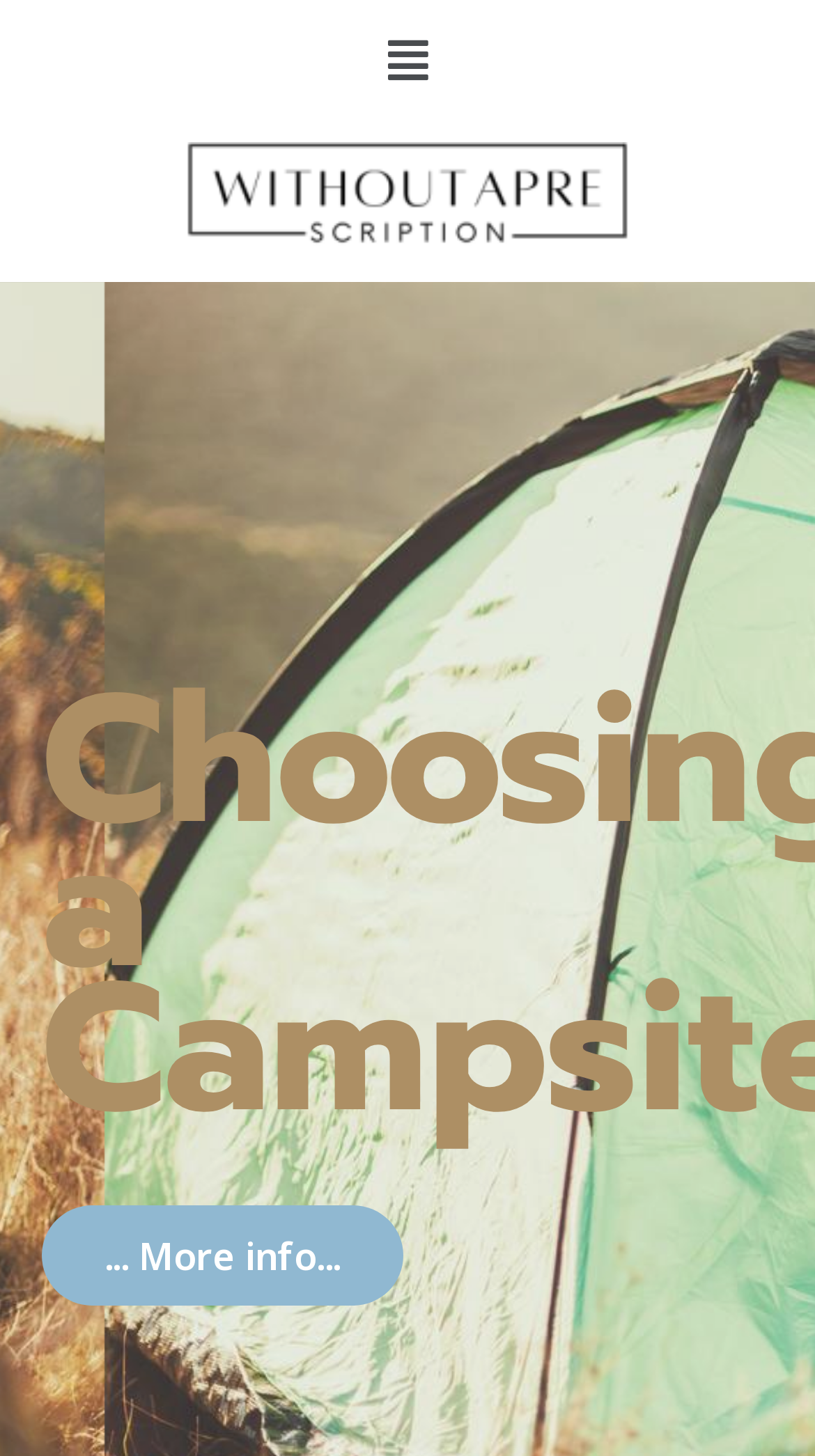Locate the bounding box coordinates for the element described below: "... More info...". The coordinates must be four float values between 0 and 1, formatted as [left, top, right, bottom].

[0.051, 0.828, 0.494, 0.897]